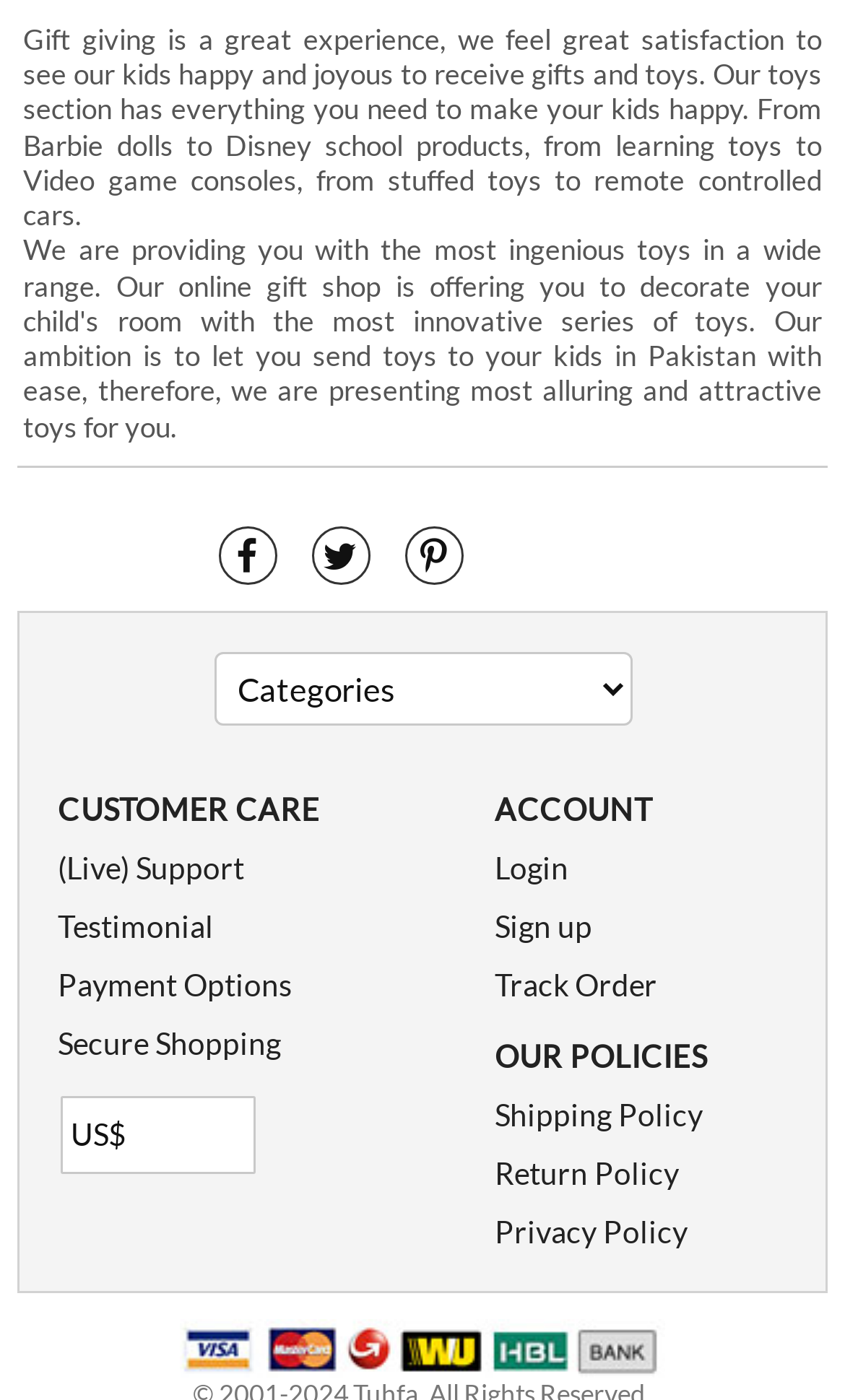Using the element description: "Payment Options", determine the bounding box coordinates for the specified UI element. The coordinates should be four float numbers between 0 and 1, [left, top, right, bottom].

[0.069, 0.69, 0.346, 0.716]